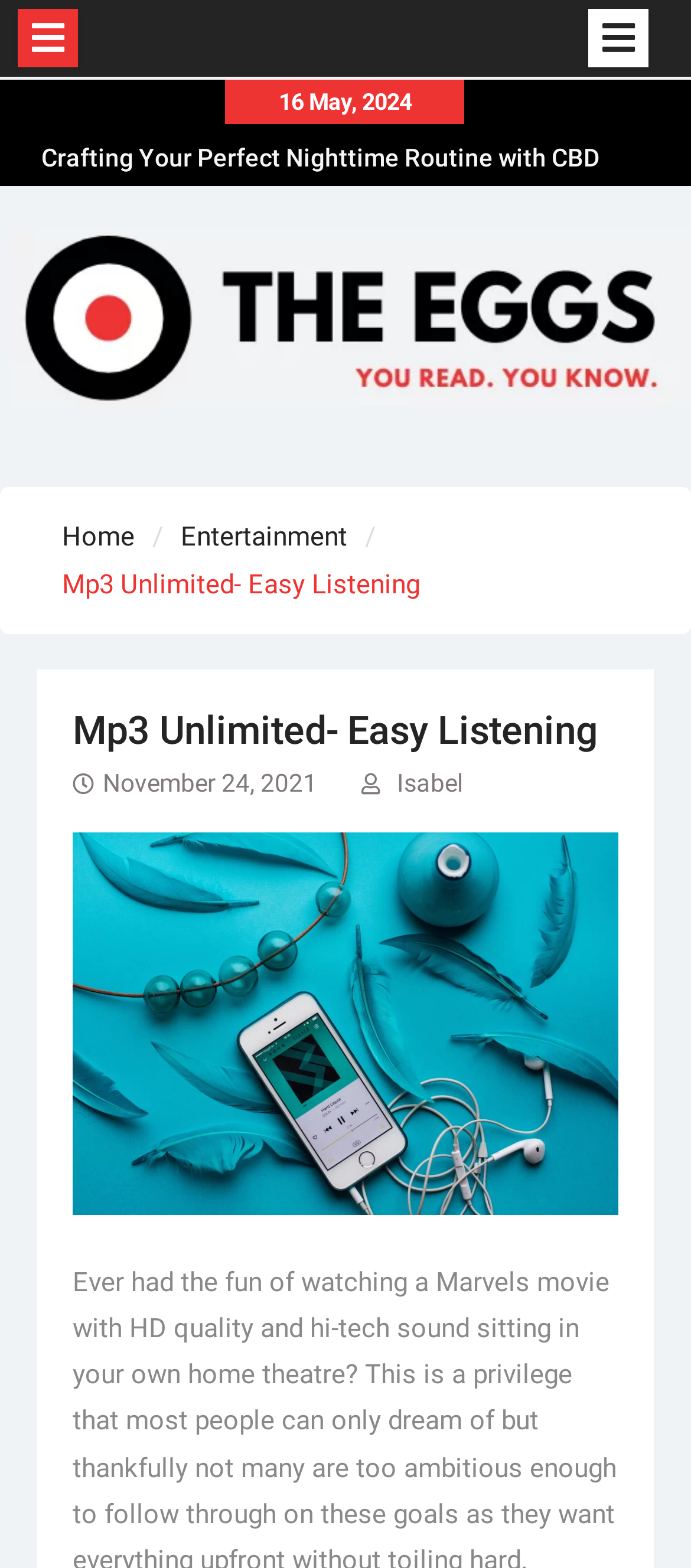What is the category of the article 'Mp3 Unlimited- Easy Listening'?
Could you give a comprehensive explanation in response to this question?

I found the category 'Entertainment' in the breadcrumbs navigation, which is likely associated with the article 'Mp3 Unlimited- Easy Listening'.